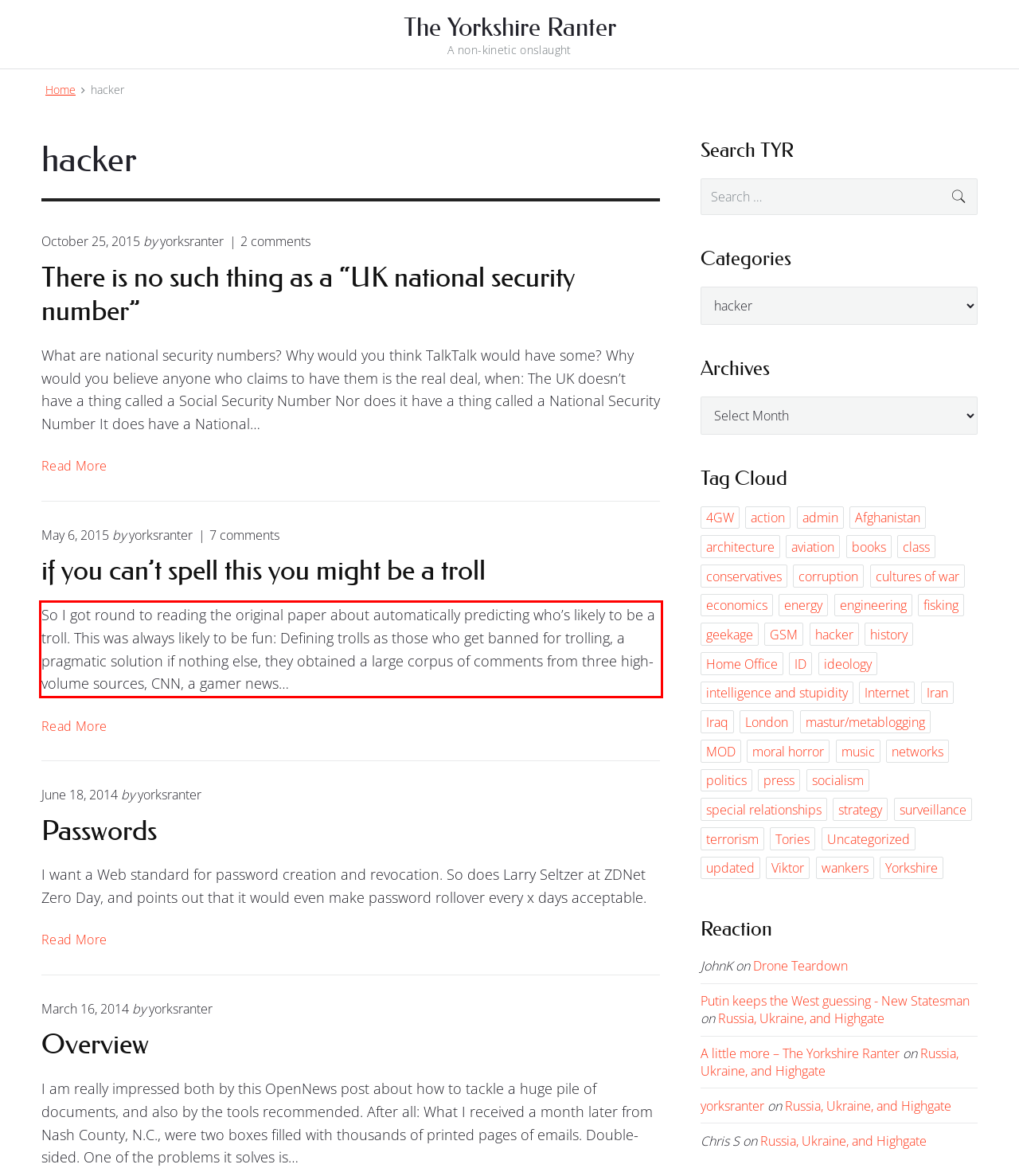Please identify the text within the red rectangular bounding box in the provided webpage screenshot.

So I got round to reading the original paper about automatically predicting who’s likely to be a troll. This was always likely to be fun: Defining trolls as those who get banned for trolling, a pragmatic solution if nothing else, they obtained a large corpus of comments from three high-volume sources, CNN, a gamer news…